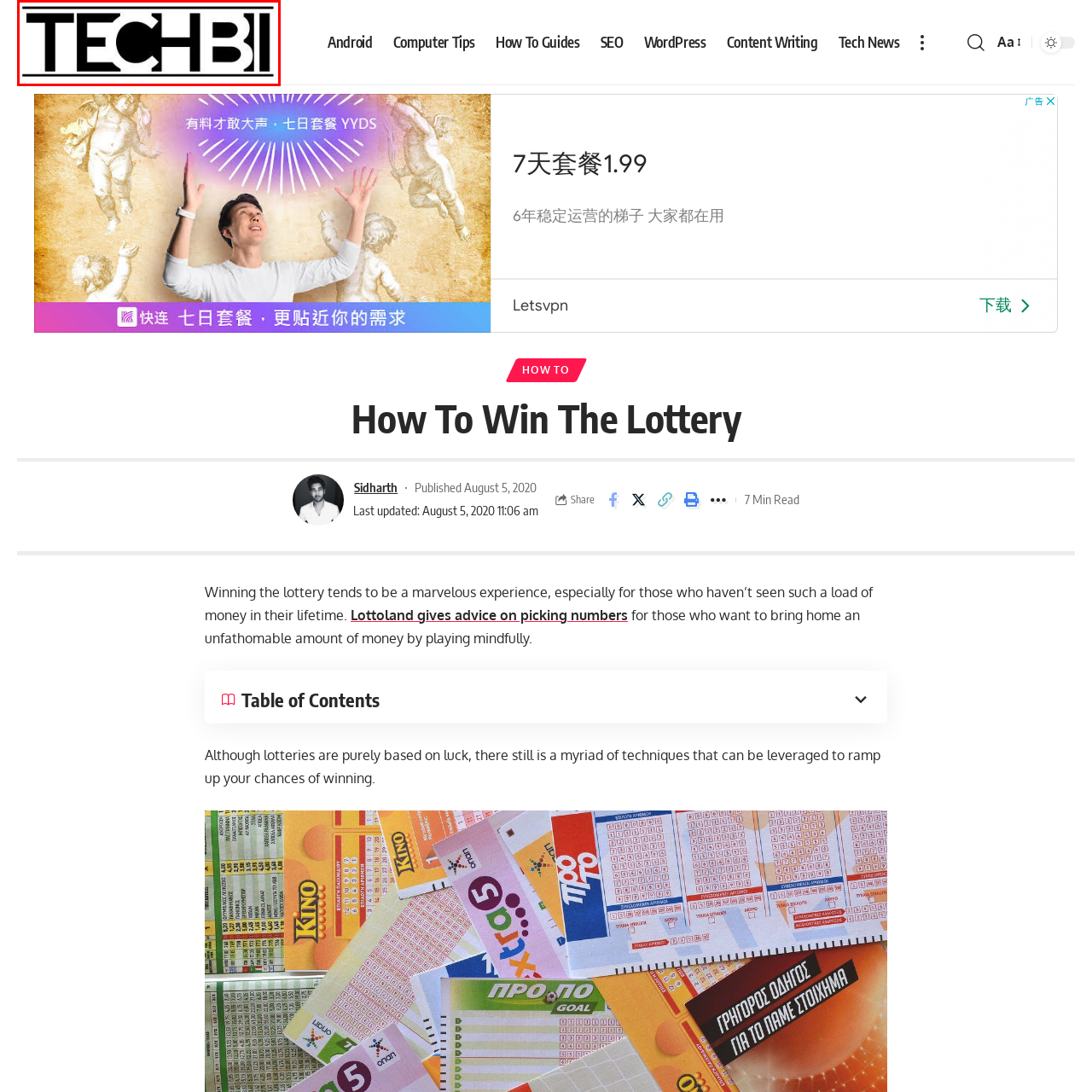Create a detailed narrative of the image inside the red-lined box.

The image displays the logo for "TechBii," featuring the name prominently in bold, capital letters. The design incorporates geometric elements, with a distinctive circular motif in the middle of the word "TECHBII." This logo is representative of a tech-focused platform, likely associated with articles and guides on technology, digital trends, and advice related to the tech industry. The bold black and white color scheme adds a modern and sleek aesthetic, enhancing its visibility and appeal for audiences interested in technology-related content.